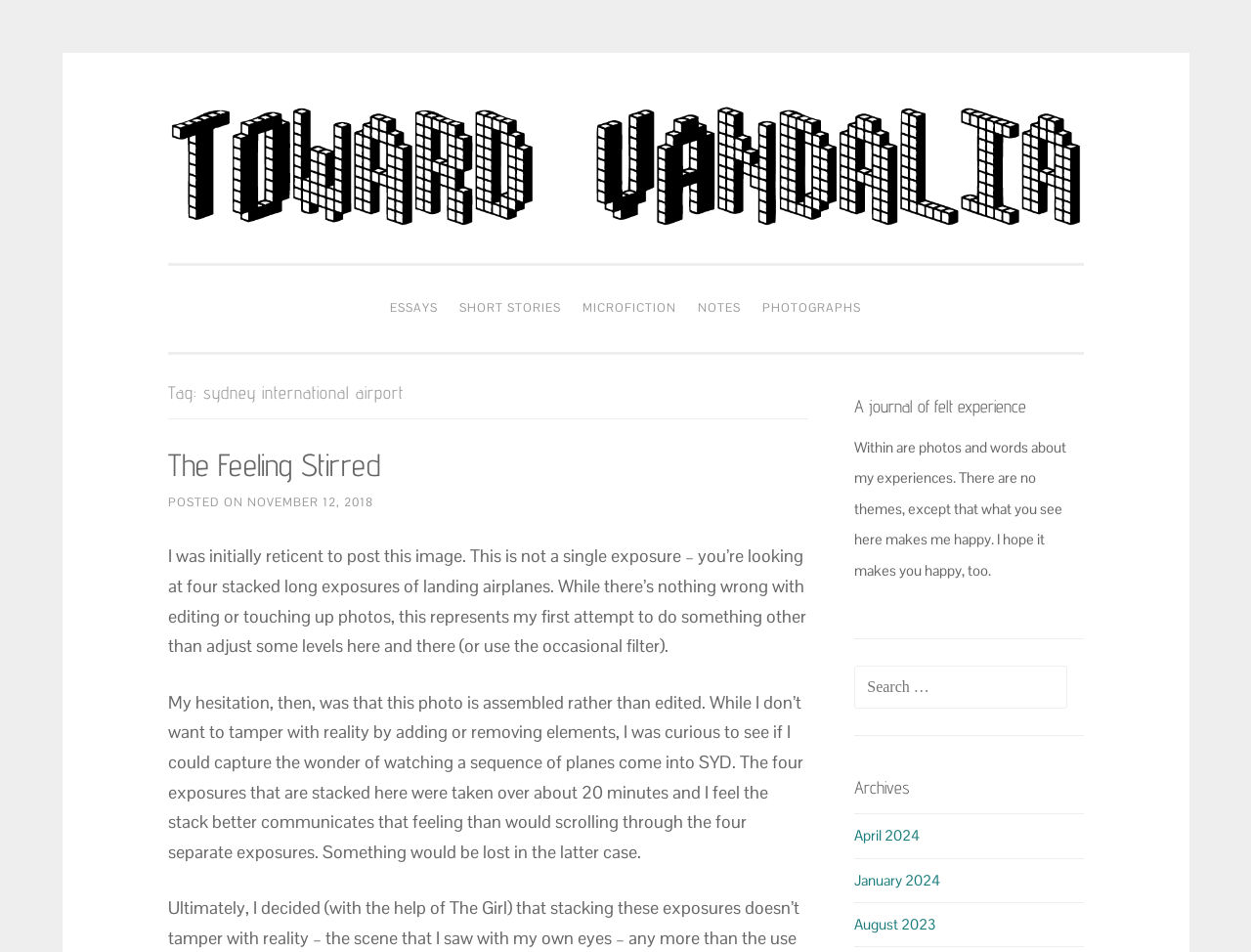Highlight the bounding box coordinates of the region I should click on to meet the following instruction: "View archives from April 2024".

[0.683, 0.868, 0.735, 0.887]